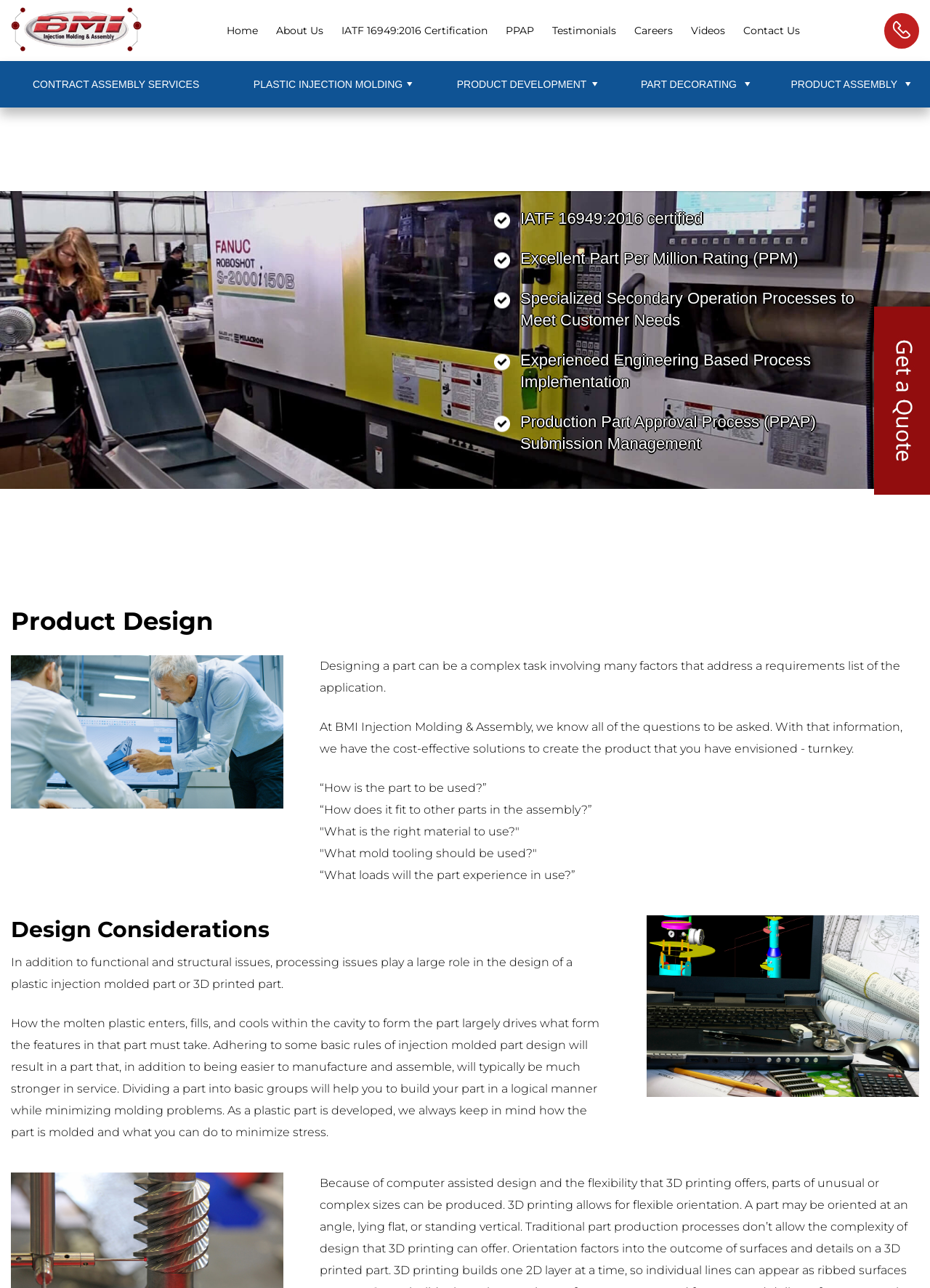What is the benefit of adhering to basic rules of injection molded part design?
Please look at the screenshot and answer using one word or phrase.

Stronger part in service